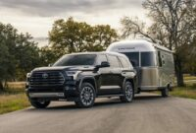What is the SUV towing in the image?
Answer the question with as much detail as you can, using the image as a reference.

The image depicts the 2024 Toyota Sequoia parked on a scenic road, and it is towing a shiny, silver Airstream trailer, which suggests that the vehicle is capable of hauling a trailer for camping or travel purposes.